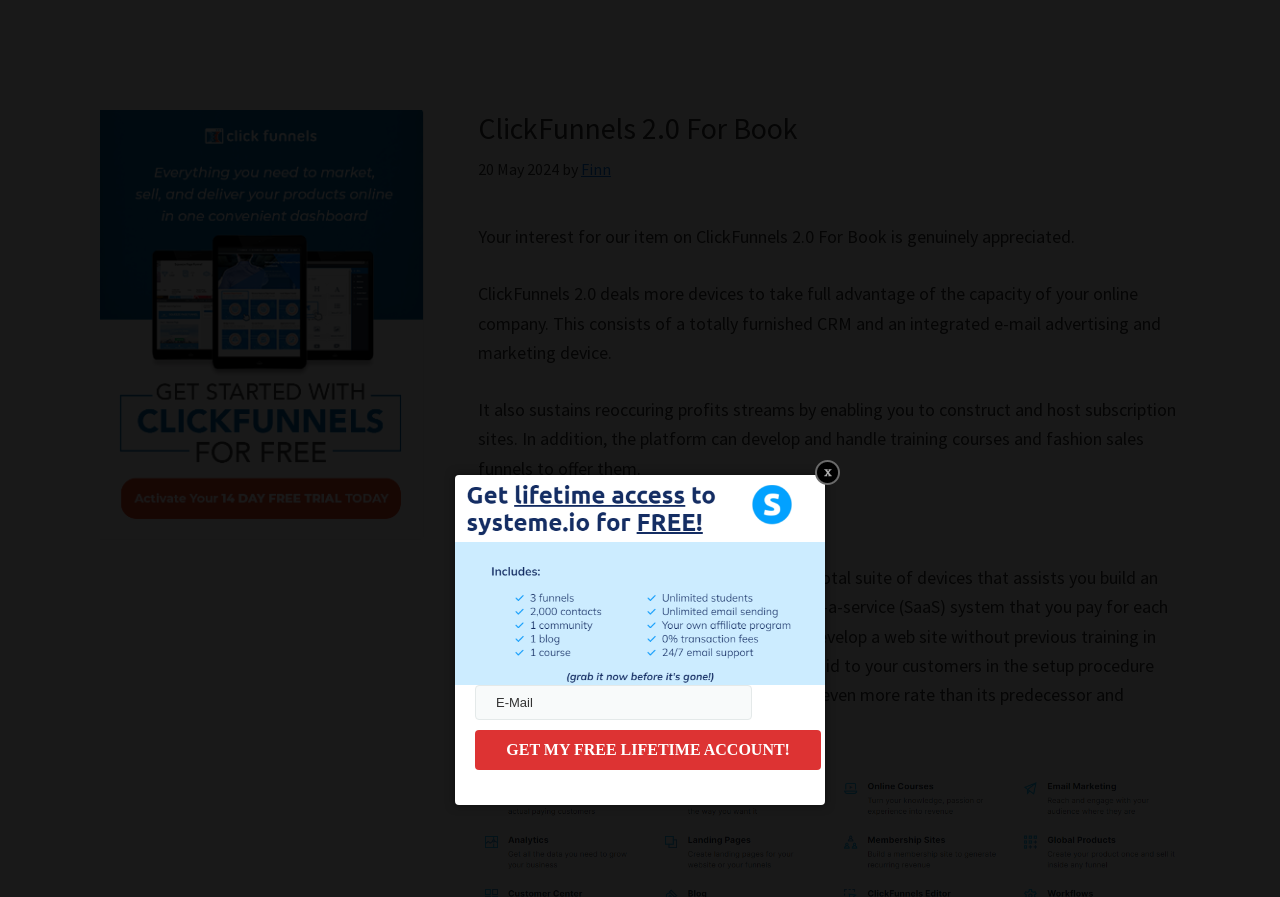What is the function of the 'GET MY FREE LIFETIME ACCOUNT!' button?
Refer to the image and offer an in-depth and detailed answer to the question.

I determined the function of the button by reading its text, which suggests that clicking it will provide a free lifetime account.